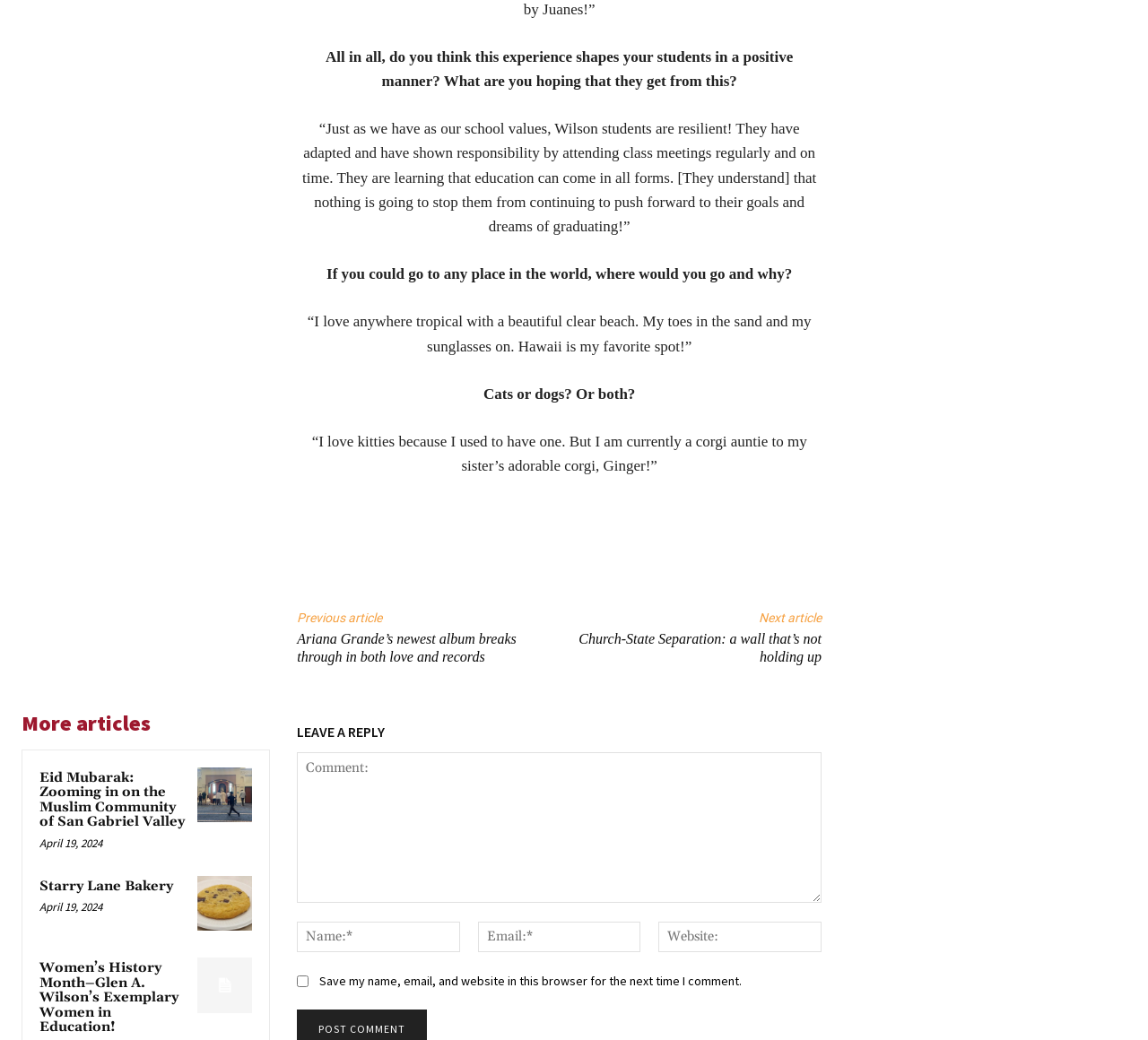Can you show the bounding box coordinates of the region to click on to complete the task described in the instruction: "Click the heart icon"?

[0.259, 0.513, 0.29, 0.548]